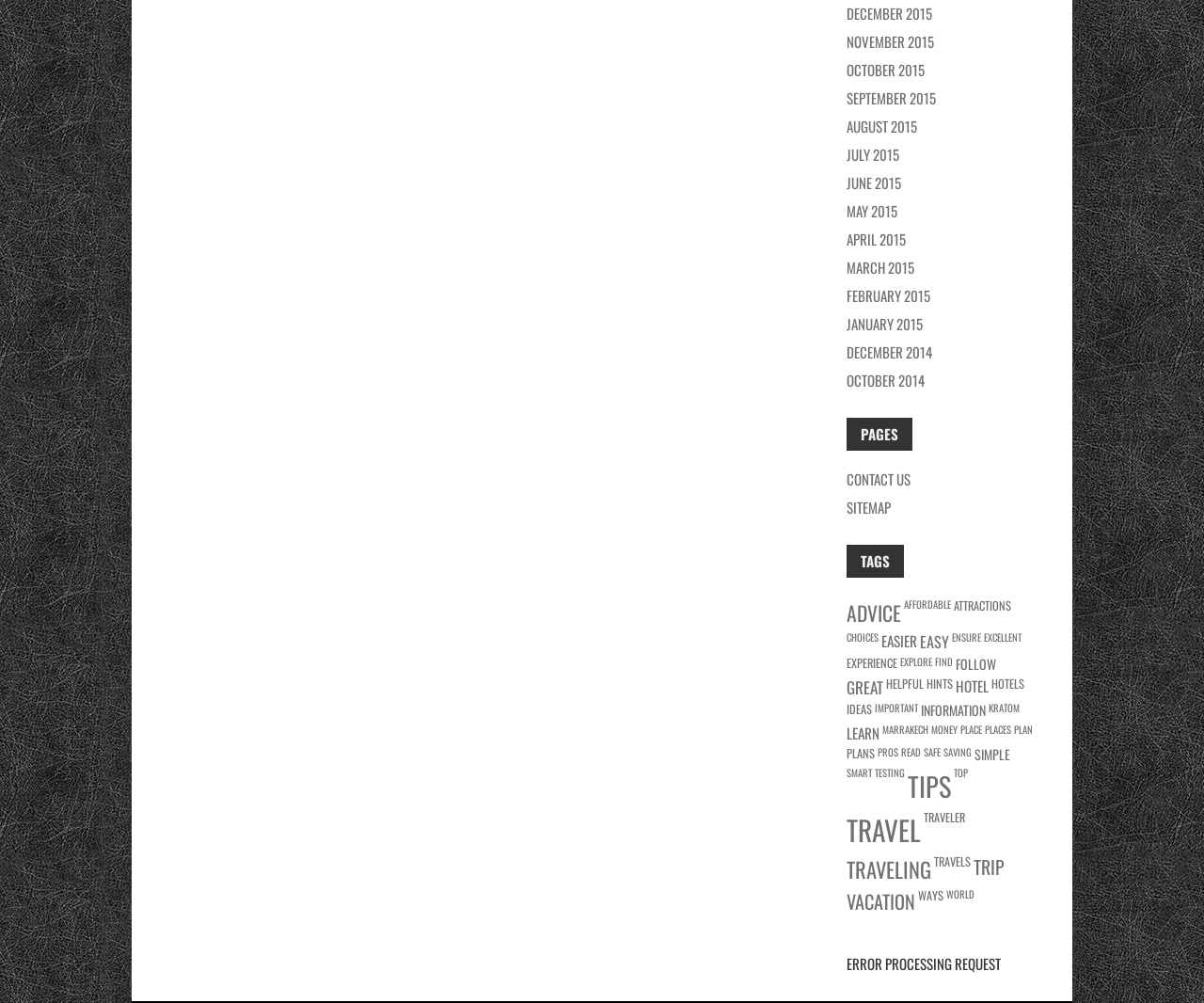Identify the bounding box coordinates for the UI element described as follows: "Vacation". Ensure the coordinates are four float numbers between 0 and 1, formatted as [left, top, right, bottom].

[0.703, 0.884, 0.76, 0.912]